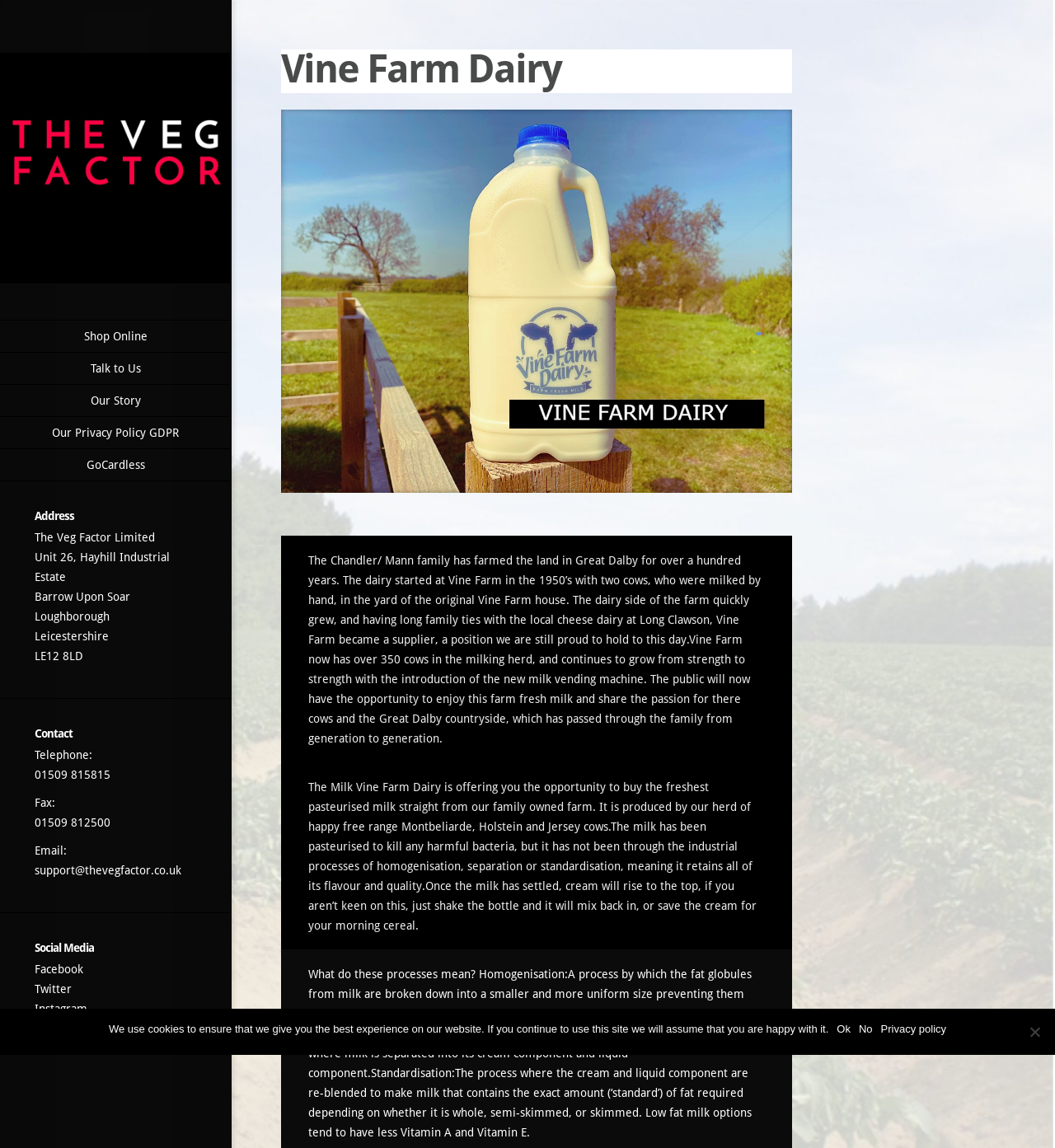What is the address of Vine Farm Dairy? From the image, respond with a single word or brief phrase.

Unit 26, Hayhill Industrial Estate, Barrow Upon Soar, Loughborough, Leicestershire, LE12 8LD